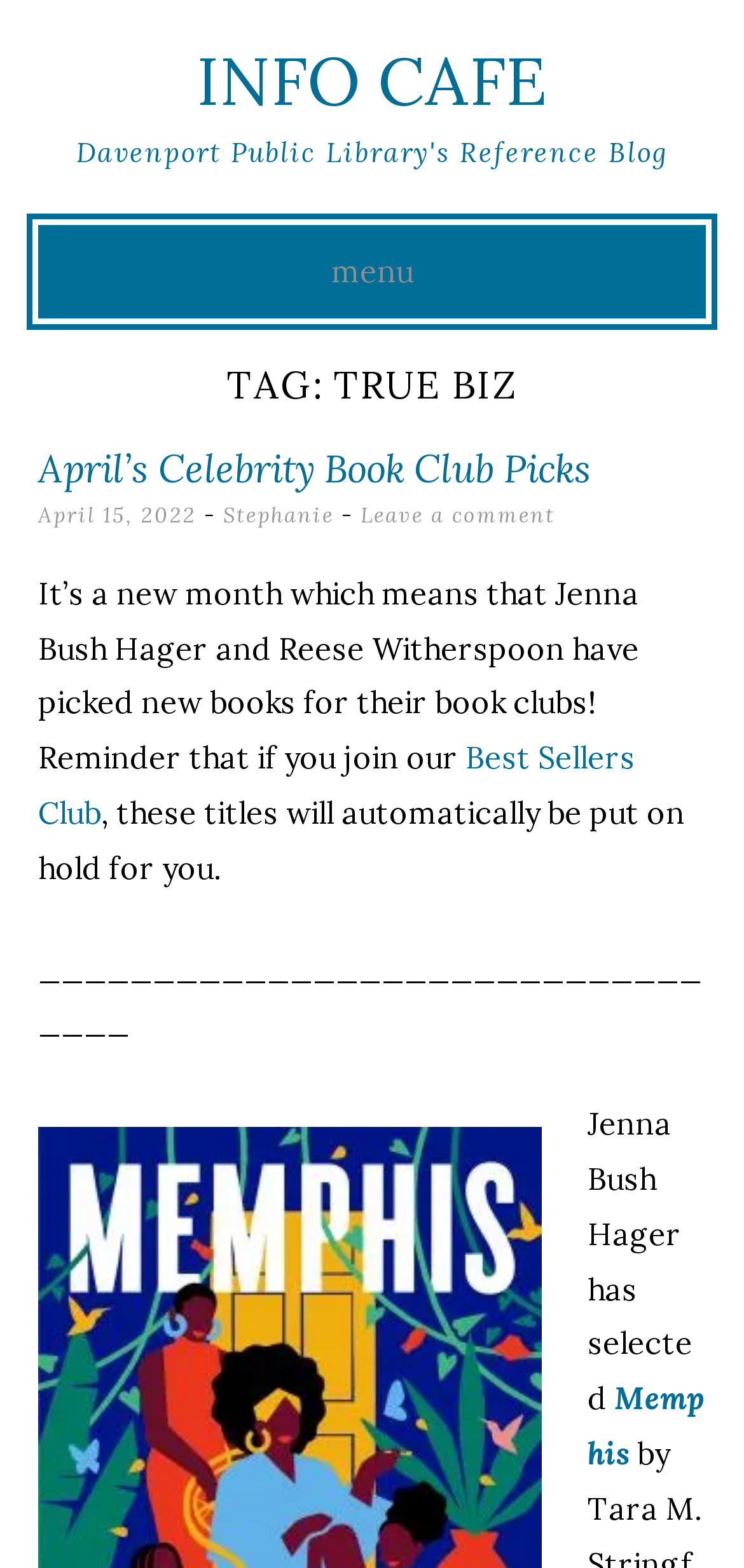Reply to the question with a single word or phrase:
What is the name of the library?

Davenport Public Library